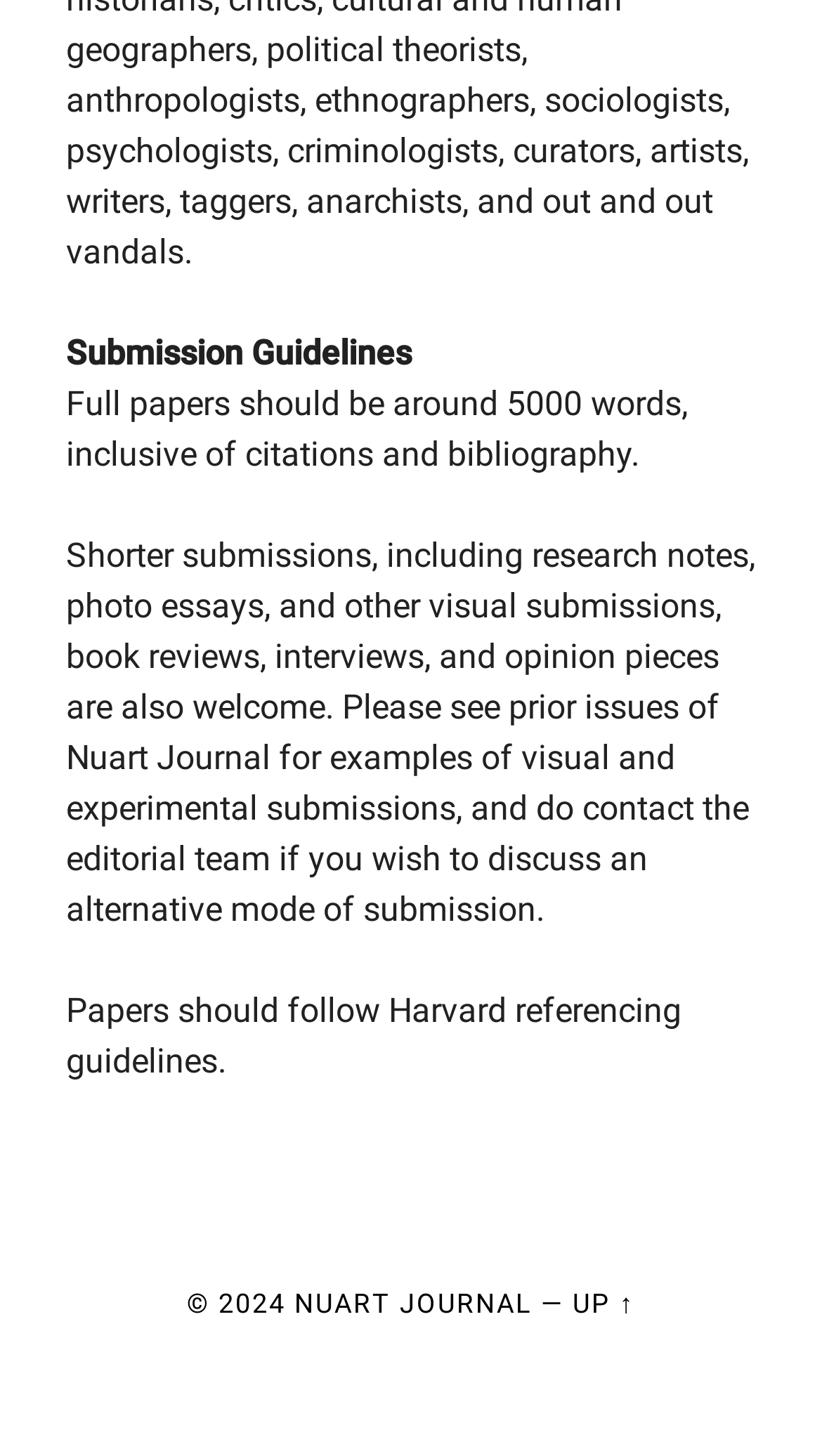Using the provided description: "Up ↑", find the bounding box coordinates of the corresponding UI element. The output should be four float numbers between 0 and 1, in the format [left, top, right, bottom].

[0.697, 0.885, 0.772, 0.906]